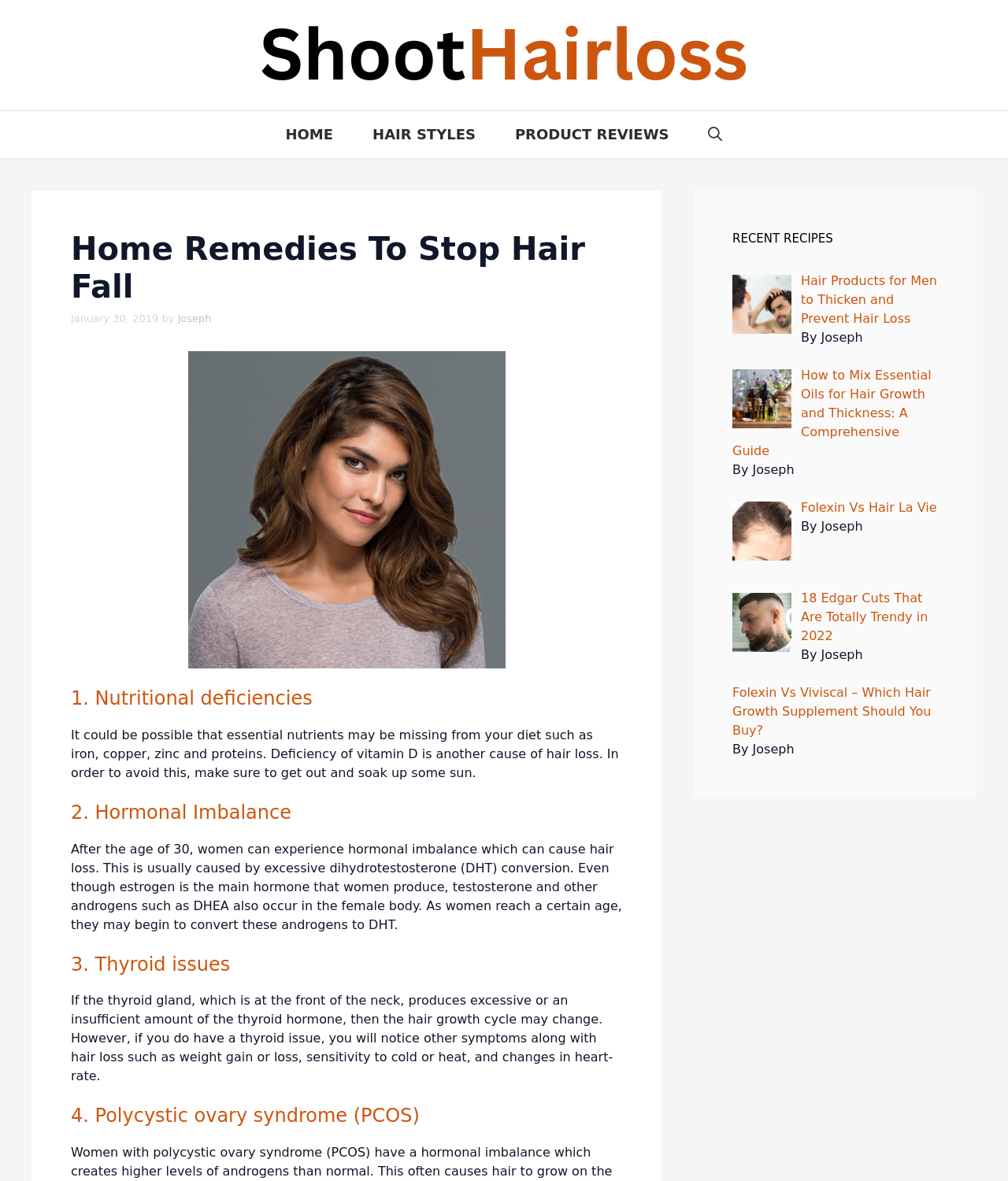Determine the bounding box coordinates for the clickable element required to fulfill the instruction: "Search for hair loss solutions". Provide the coordinates as four float numbers between 0 and 1, i.e., [left, top, right, bottom].

[0.683, 0.094, 0.736, 0.134]